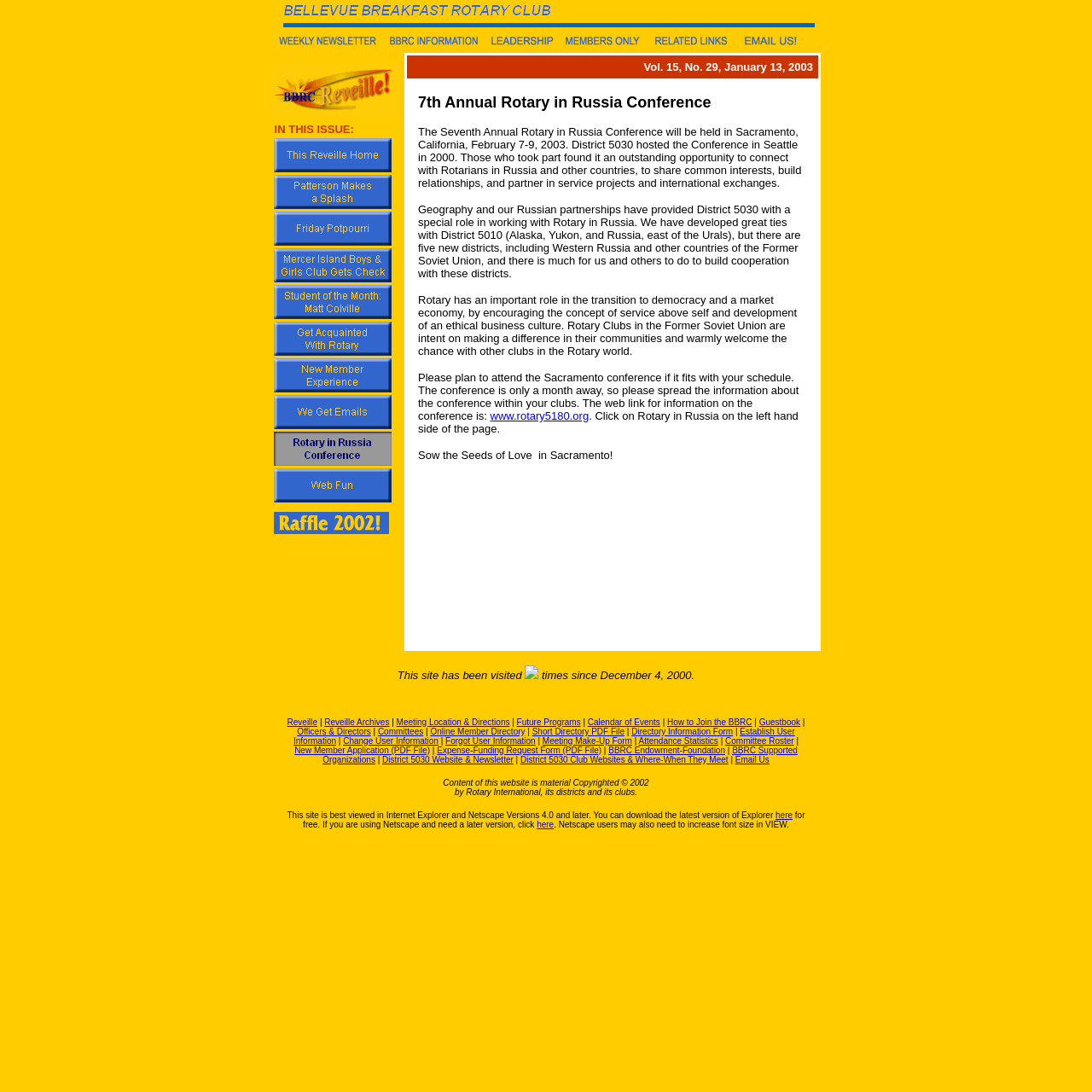How many links are there in the 'EmailUs' table cell?
Using the information from the image, answer the question thoroughly.

In the 'EmailUs' table cell, there are six links, each with a different text, arranged horizontally in a table row.